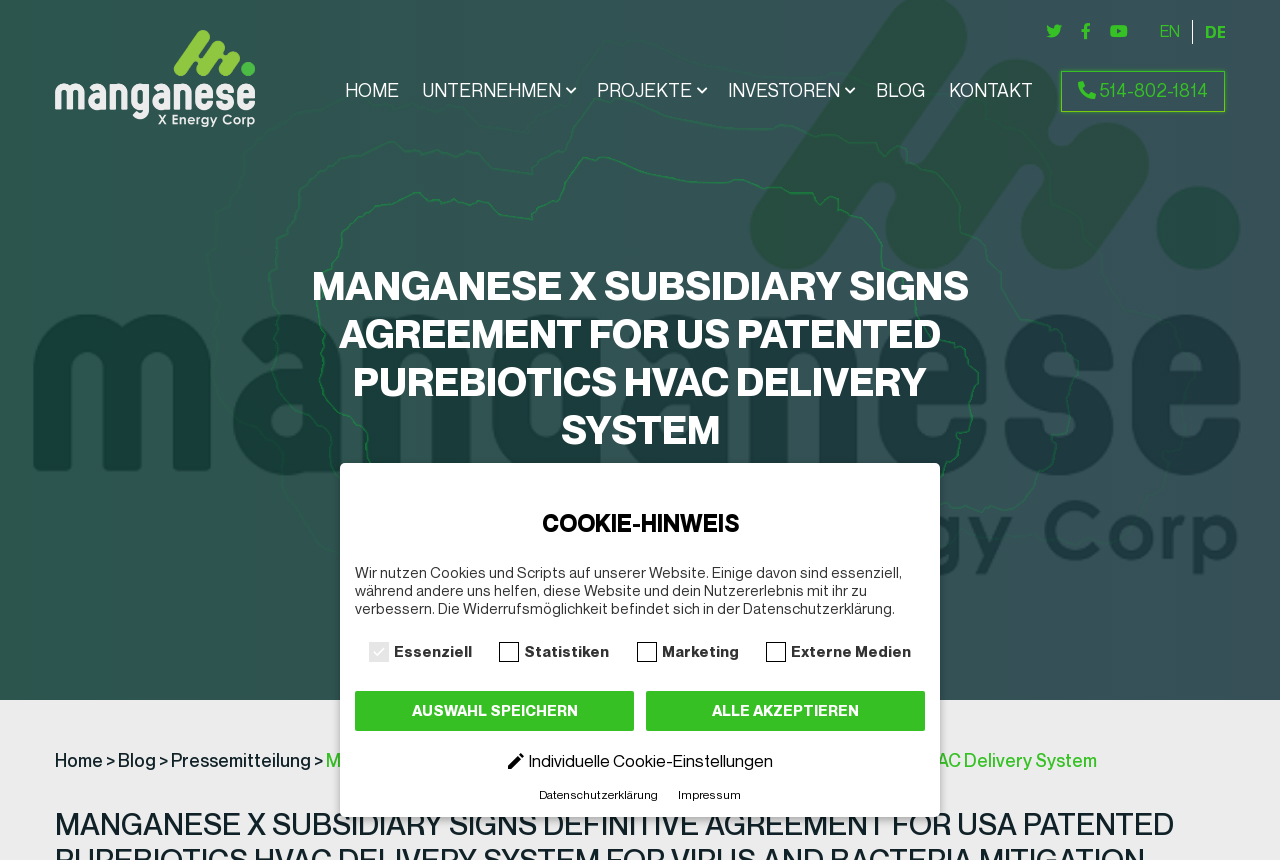Please identify the bounding box coordinates of the element that needs to be clicked to execute the following command: "Click on the Pressemitteilung link". Provide the bounding box using four float numbers between 0 and 1, formatted as [left, top, right, bottom].

[0.451, 0.577, 0.549, 0.599]